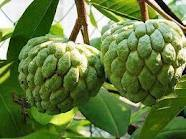Explain in detail what you see in the image.

The image features two ripe custard apples, also known as cherimoya, hanging from a branch among lush green leaves. These fruits exhibit a distinctive, scaly, green exterior that reveals their creamy and sweet interior when cut open. Known for their unique flavor and creamy texture, custard apples are enjoyed fresh or used in desserts and smoothies. This image is associated with the product "Spray Dried Custard Apple Powder," offering a shelf life of 1 year. It is priced between 255.00 - 800.00 INR per kilogram and is noted for its normal taste and green color. This type of mango-like fruit powder is popular in various culinary applications, appreciated for its natural sweetness and nutritional benefits.